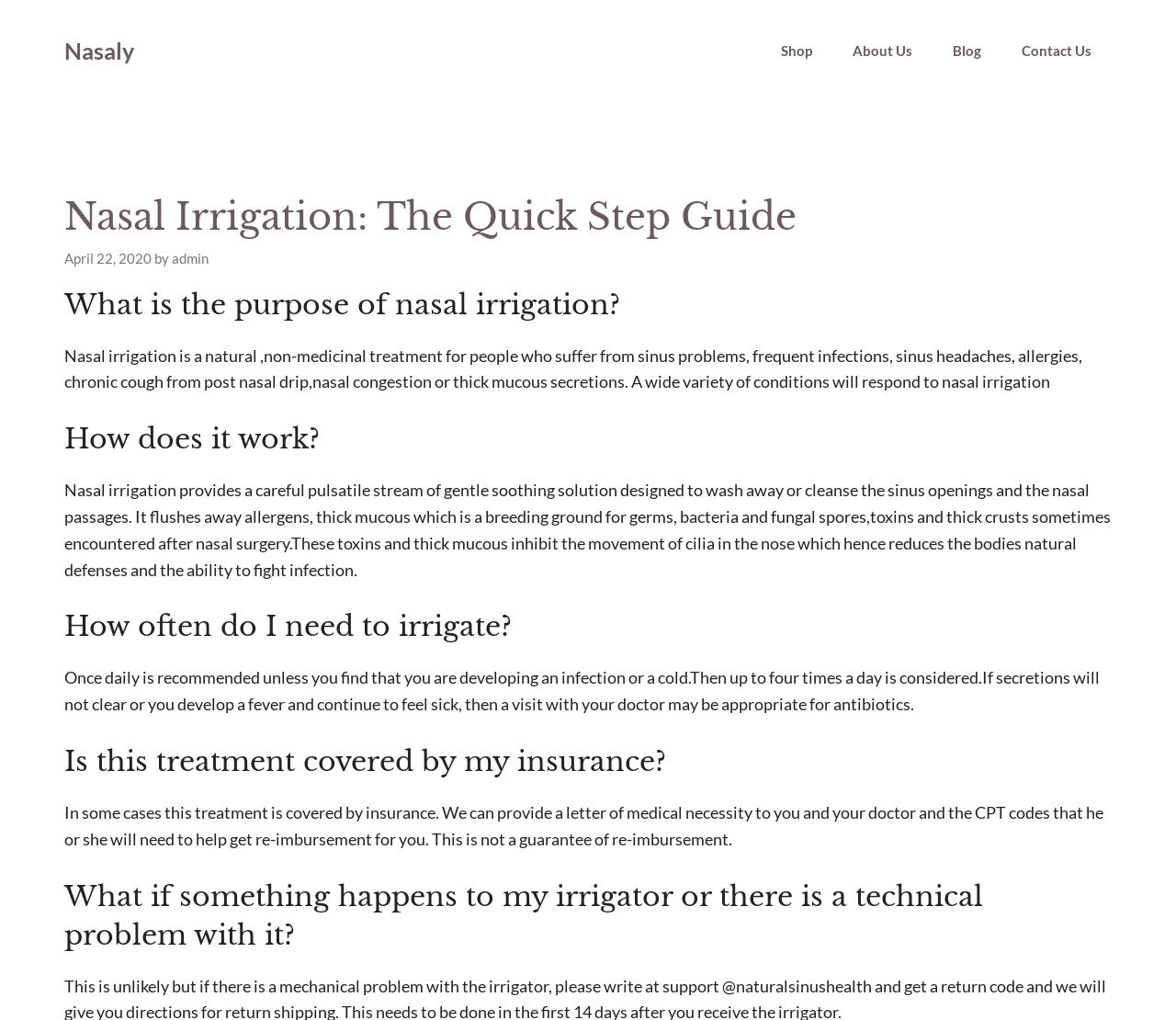Using the description: "About Us", determine the UI element's bounding box coordinates. Ensure the coordinates are in the format of four float numbers between 0 and 1, i.e., [left, top, right, bottom].

[0.708, 0.037, 0.793, 0.062]